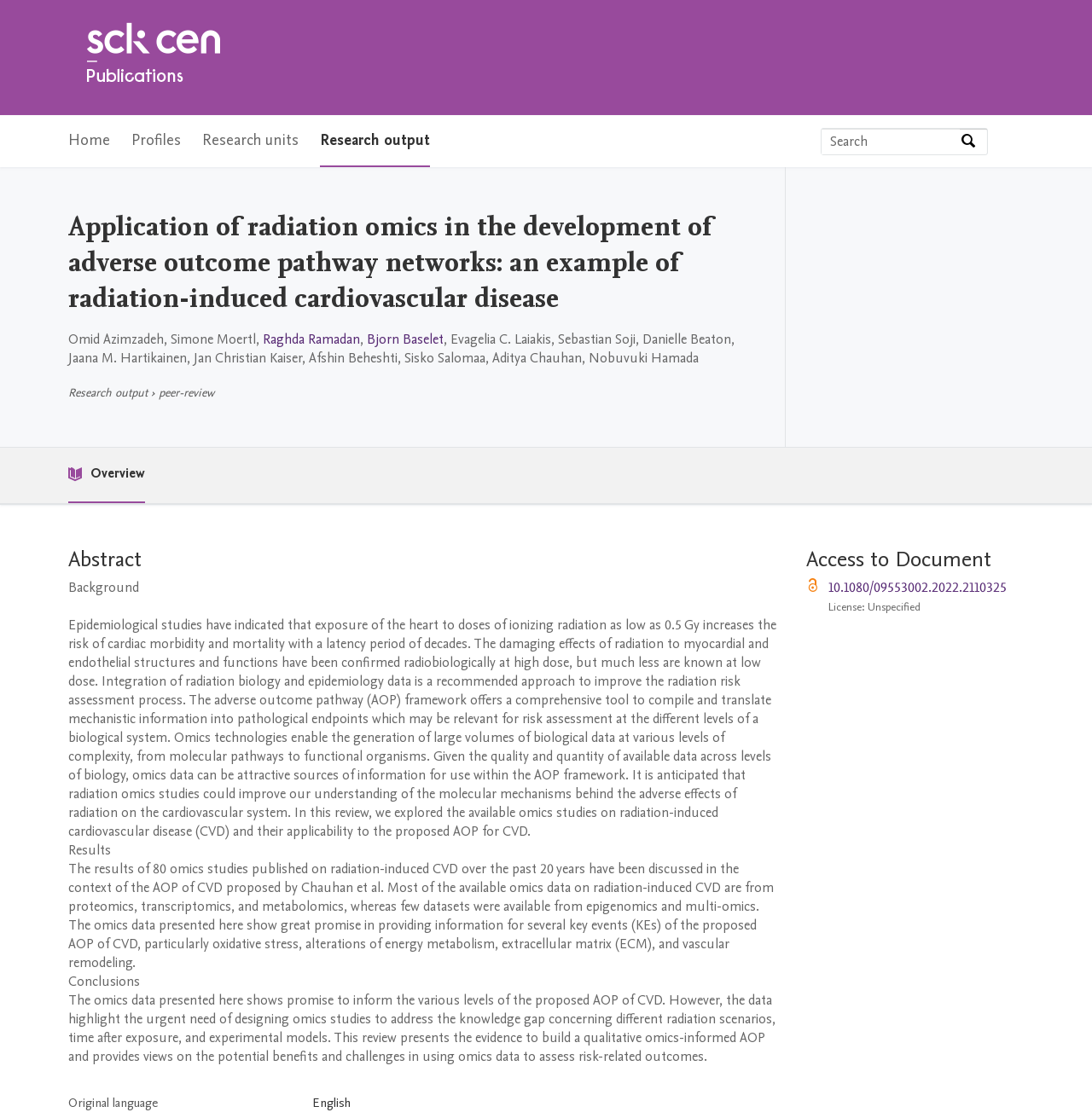Pinpoint the bounding box coordinates of the clickable element to carry out the following instruction: "Access the document."

[0.738, 0.488, 0.937, 0.514]